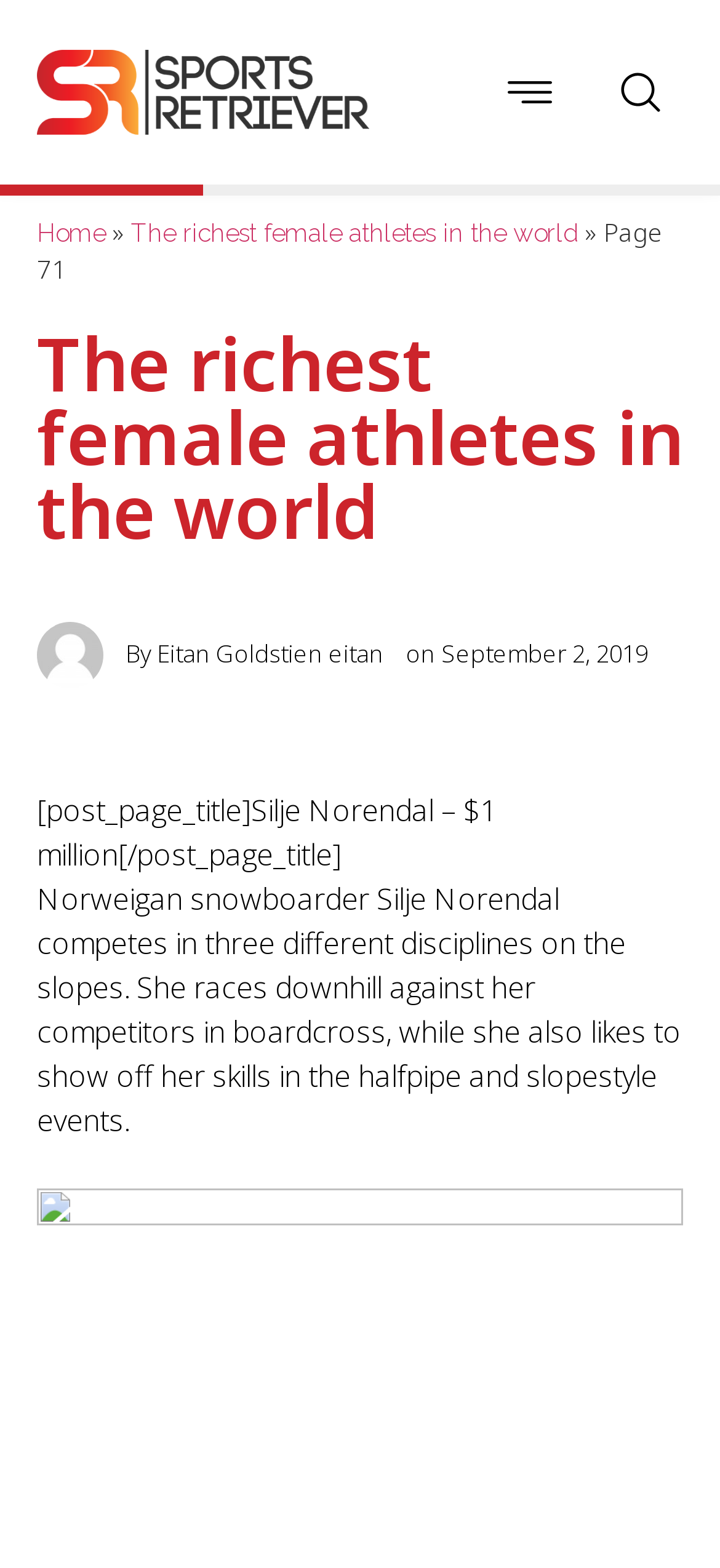What is the current page number?
Using the picture, provide a one-word or short phrase answer.

71